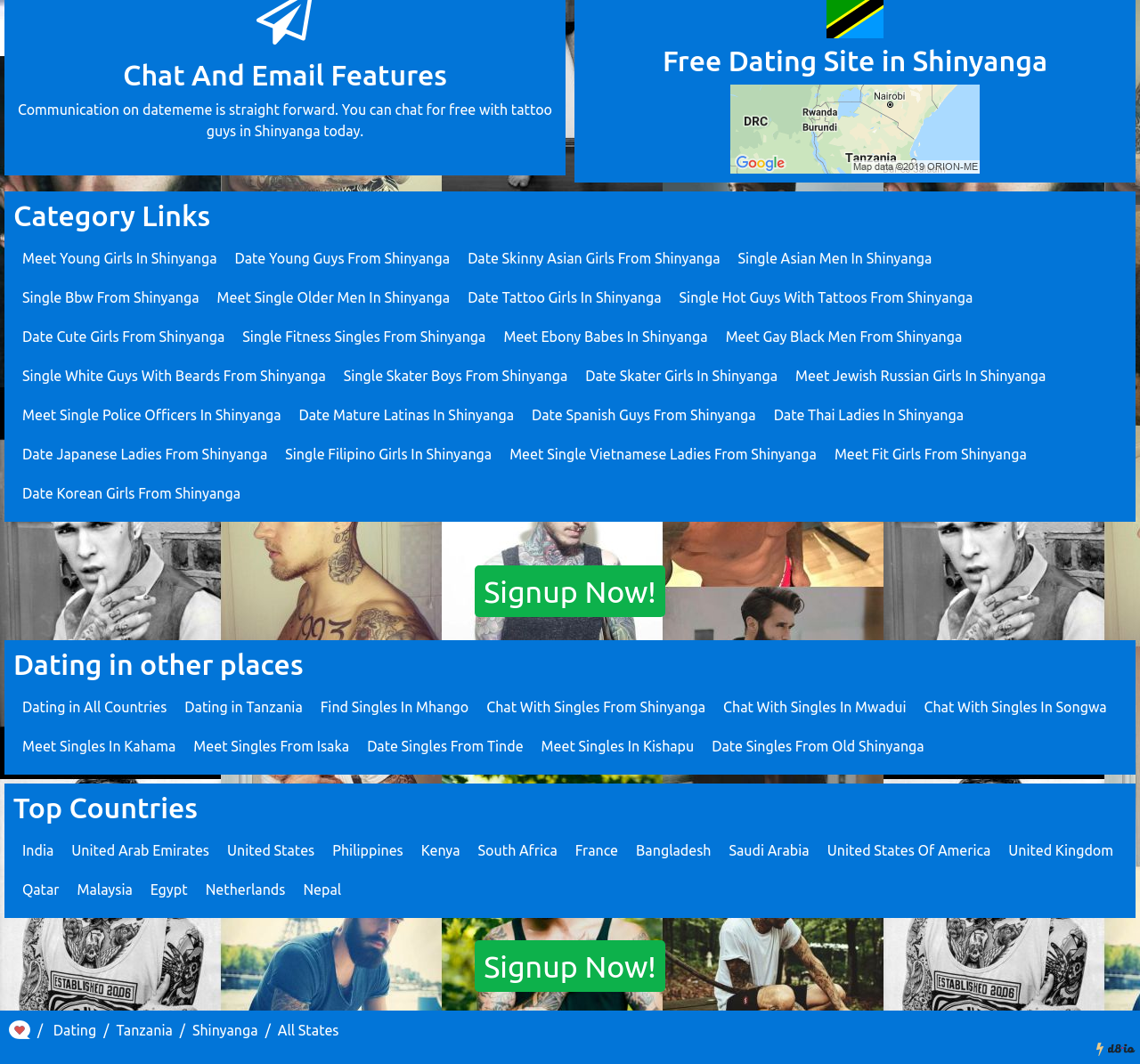Identify the bounding box coordinates for the element you need to click to achieve the following task: "Date tattoo girls in Shinyanga". Provide the bounding box coordinates as four float numbers between 0 and 1, in the form [left, top, right, bottom].

[0.41, 0.272, 0.58, 0.287]